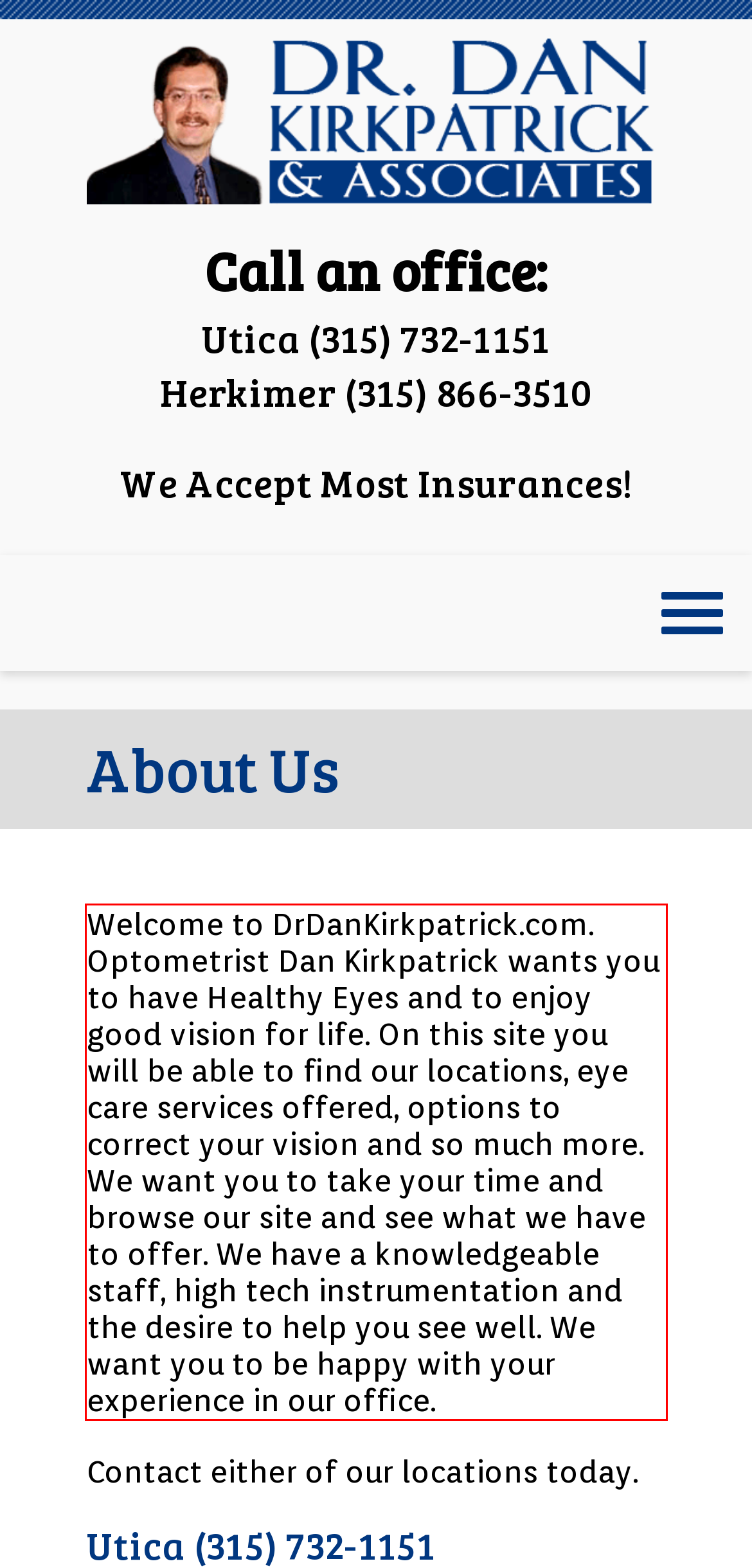Inspect the webpage screenshot that has a red bounding box and use OCR technology to read and display the text inside the red bounding box.

Welcome to DrDanKirkpatrick.com. Optometrist Dan Kirkpatrick wants you to have Healthy Eyes and to enjoy good vision for life. On this site you will be able to find our locations, eye care services offered, options to correct your vision and so much more. We want you to take your time and browse our site and see what we have to offer. We have a knowledgeable staff, high tech instrumentation and the desire to help you see well. We want you to be happy with your experience in our office.